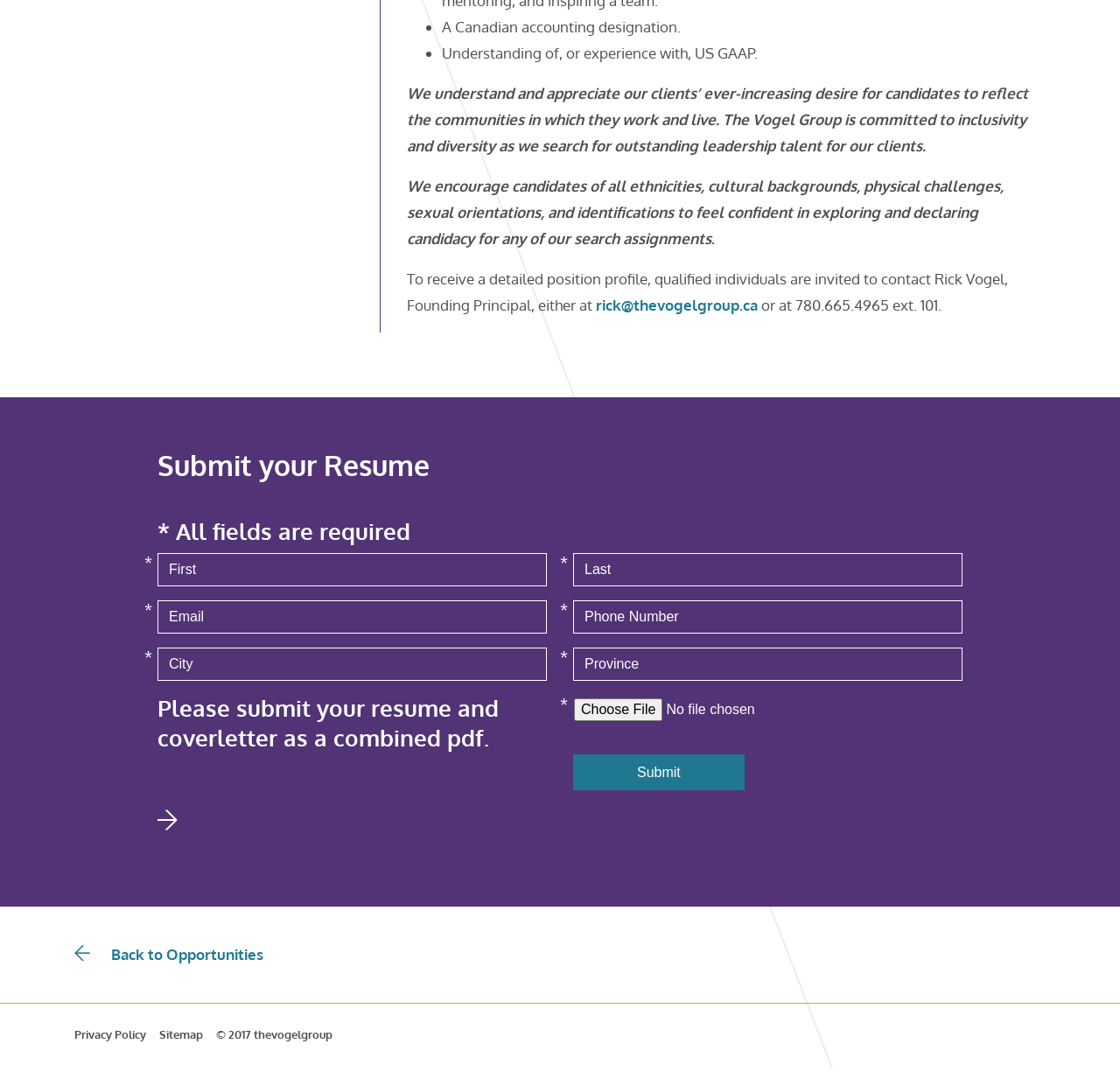Please locate the bounding box coordinates of the element that should be clicked to achieve the given instruction: "Choose a file to upload".

[0.512, 0.646, 0.75, 0.669]